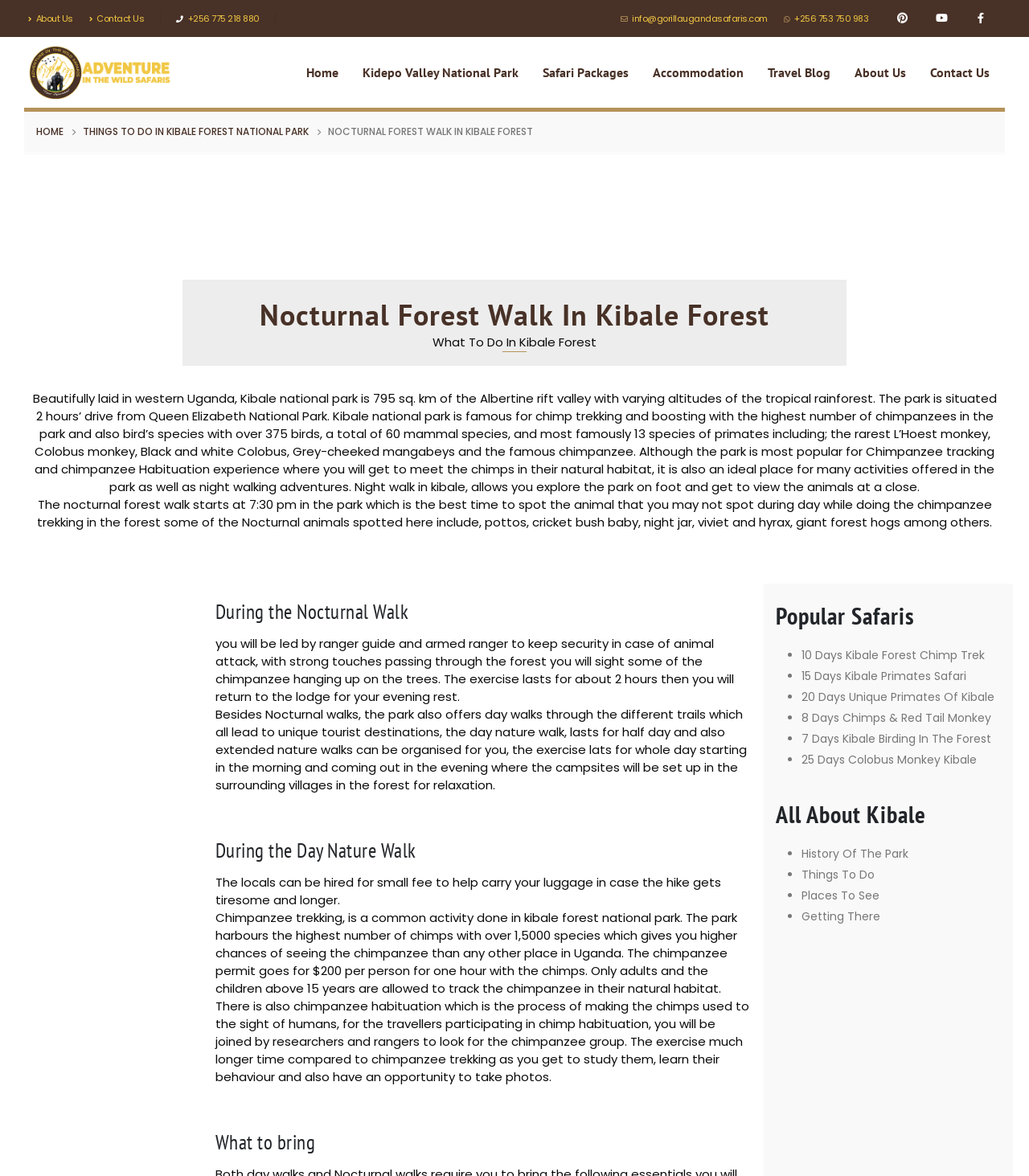Answer the question using only one word or a concise phrase: What is the duration of the nocturnal forest walk?

2 hours